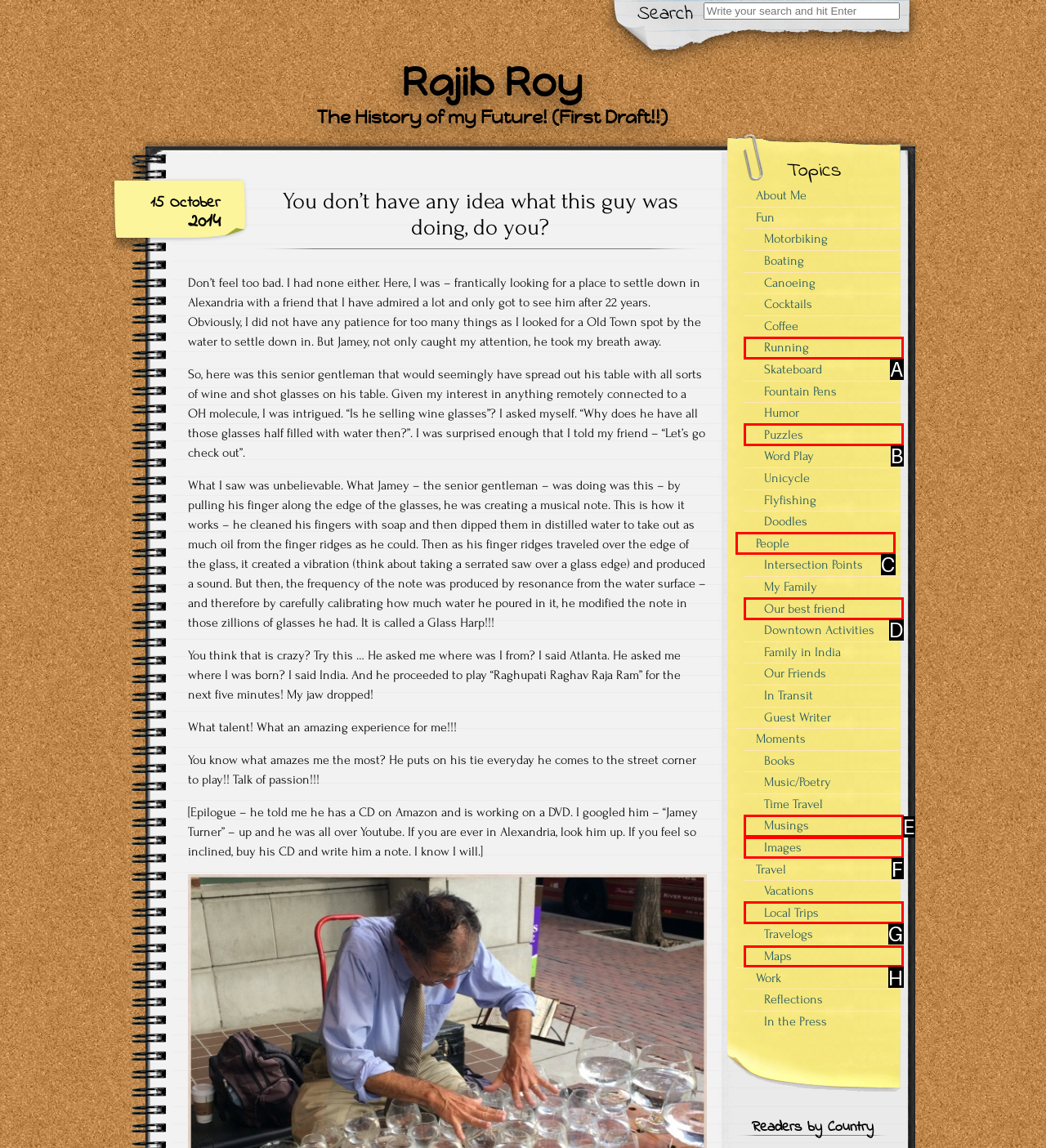Using the given description: Running, identify the HTML element that corresponds best. Answer with the letter of the correct option from the available choices.

A